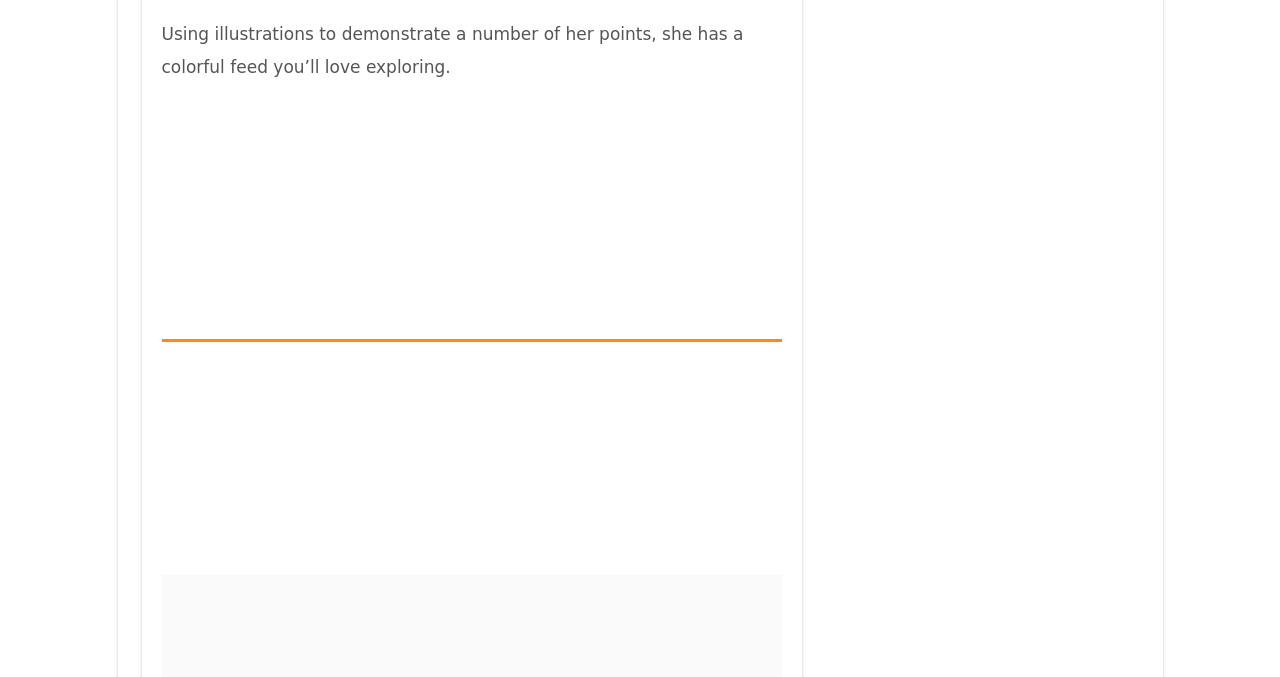Given the description of a UI element: "Add to cart", identify the bounding box coordinates of the matching element in the webpage screenshot.

None